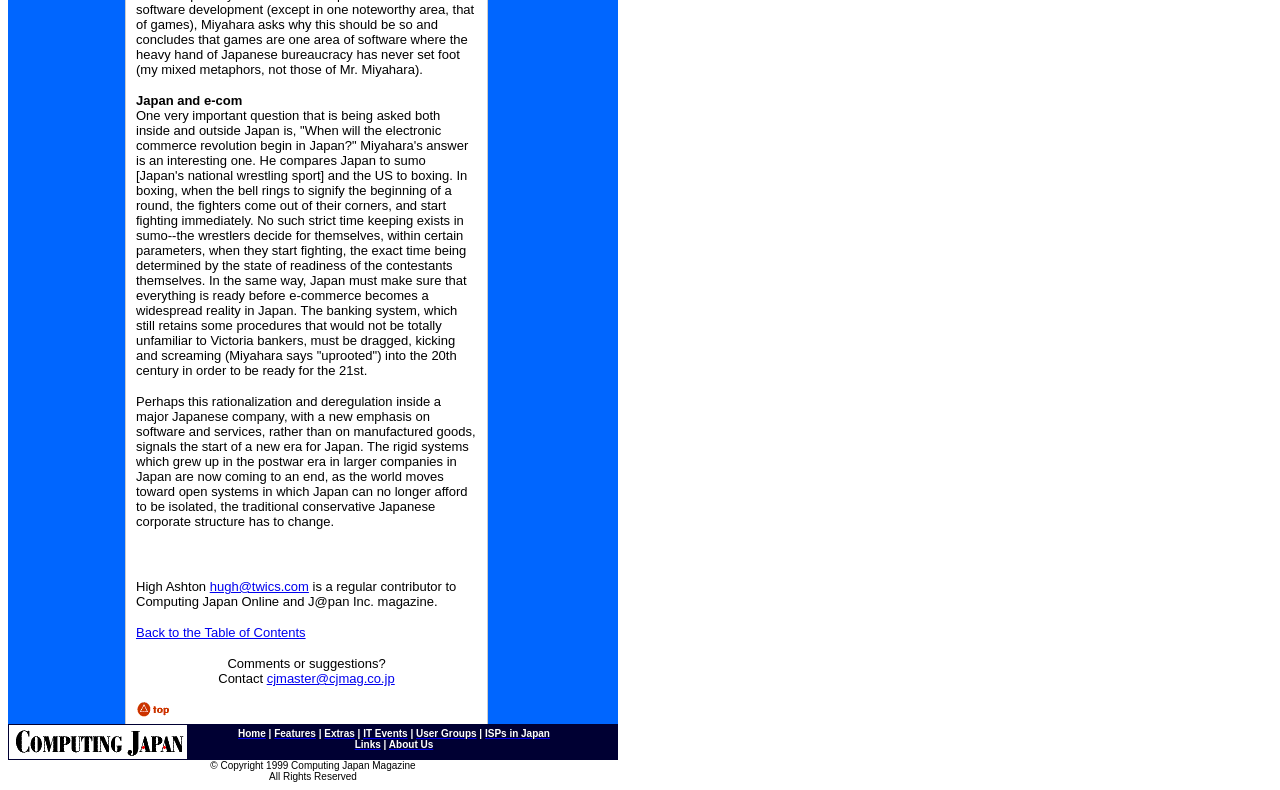Use the information in the screenshot to answer the question comprehensively: What is the name of the magazine?

The name of the magazine is mentioned in the copyright notice at the bottom of the webpage, which states '© Copyright 1999 Computing Japan Magazine All Rights Reserved'.